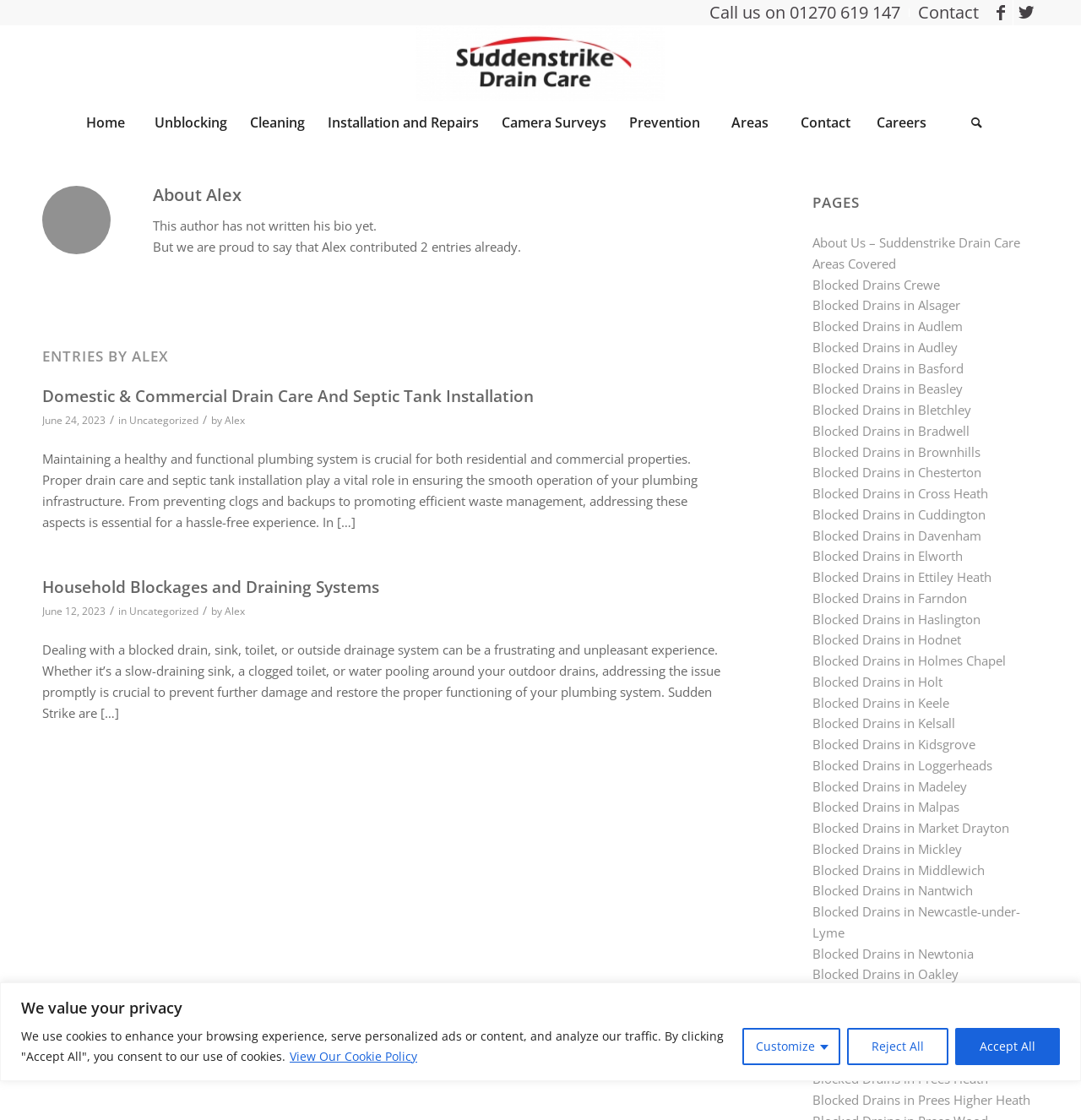How many entries has Alex contributed?
Could you answer the question with a detailed and thorough explanation?

According to the webpage, Alex has contributed 2 entries, which is mentioned in the 'ENTRIES BY ALEX' section.